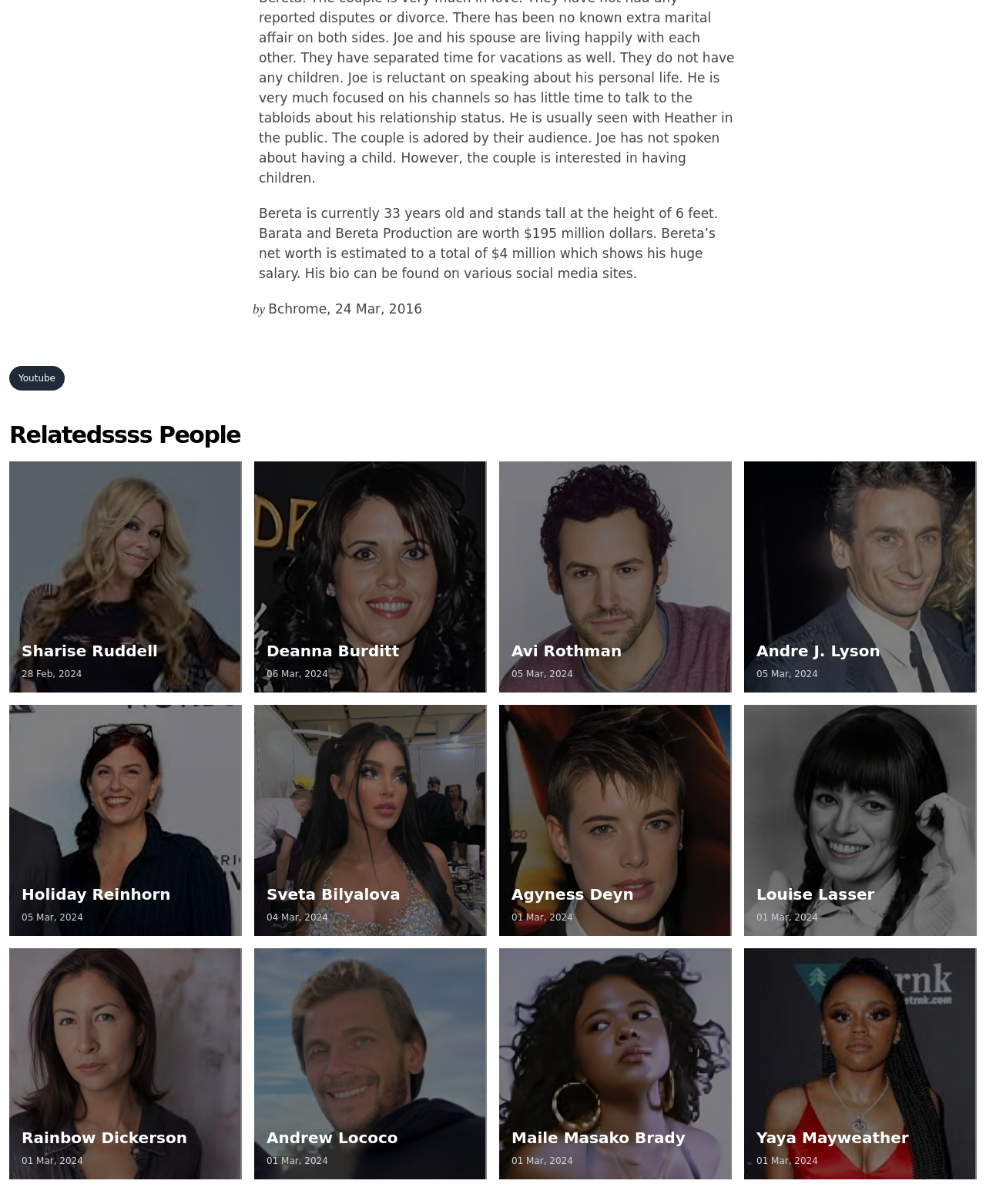Identify the bounding box coordinates of the specific part of the webpage to click to complete this instruction: "Read about Sharise Ruddell".

[0.009, 0.383, 0.245, 0.575]